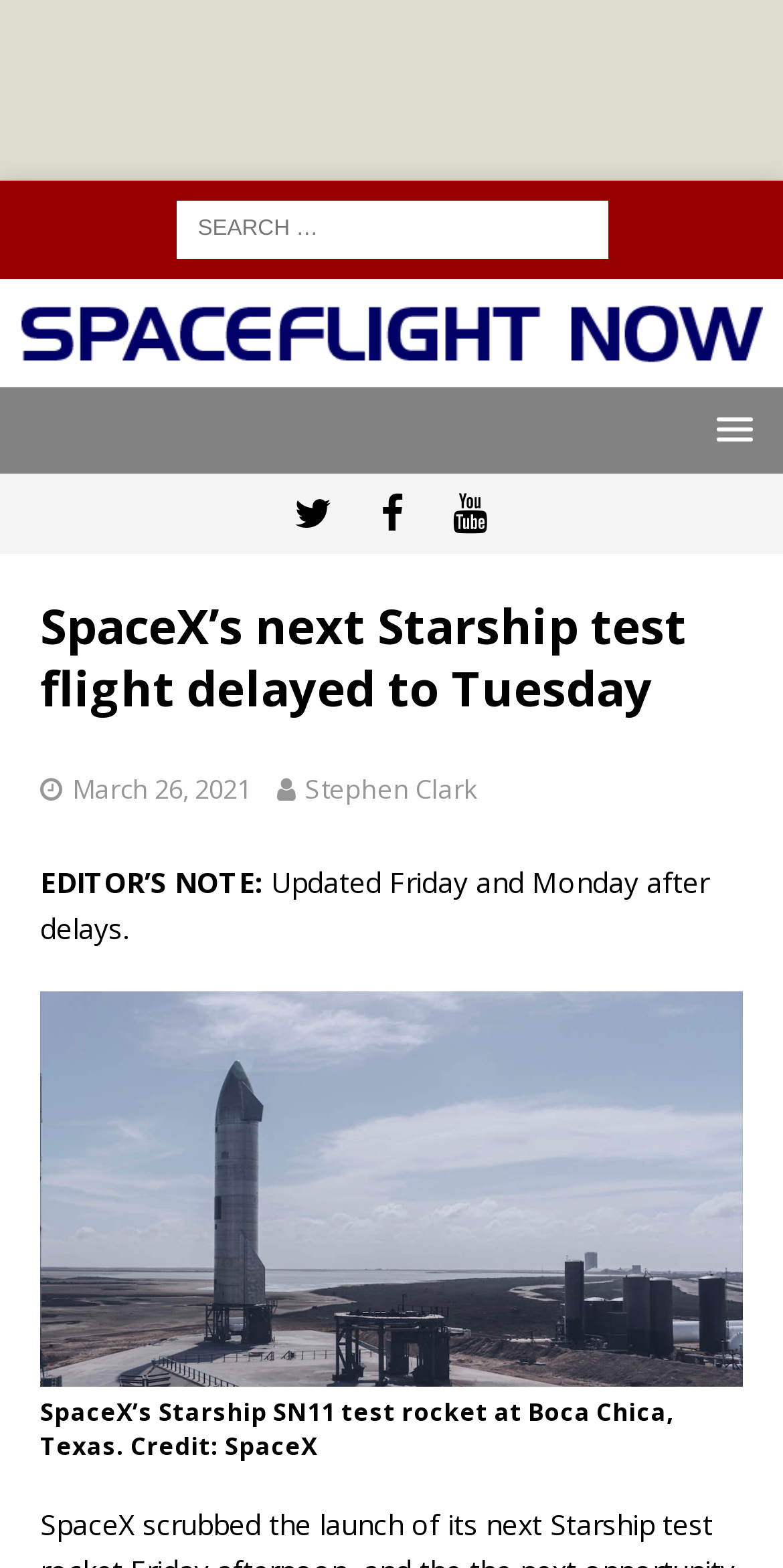What is the purpose of the search box?
From the details in the image, provide a complete and detailed answer to the question.

The search box is labeled as 'Search for:', indicating that it is intended for users to search for specific content within the website.